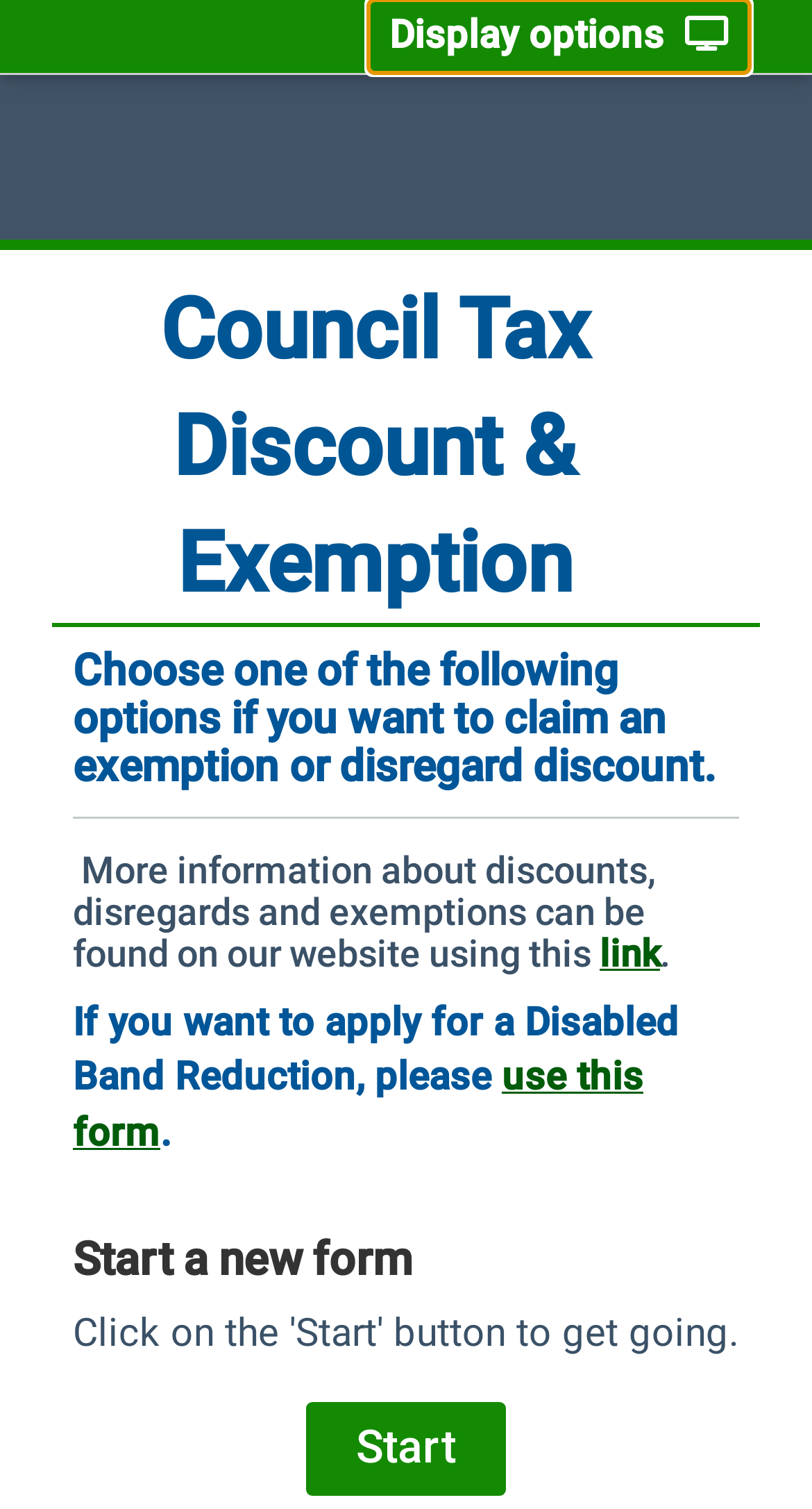What is the purpose of this webpage?
Refer to the screenshot and deliver a thorough answer to the question presented.

Based on the webpage content, it appears that the purpose of this webpage is to allow users to claim an exemption or discount on their council tax. The webpage provides options for users to choose from, including applying for a Disabled Band Reduction, and starting a new form.